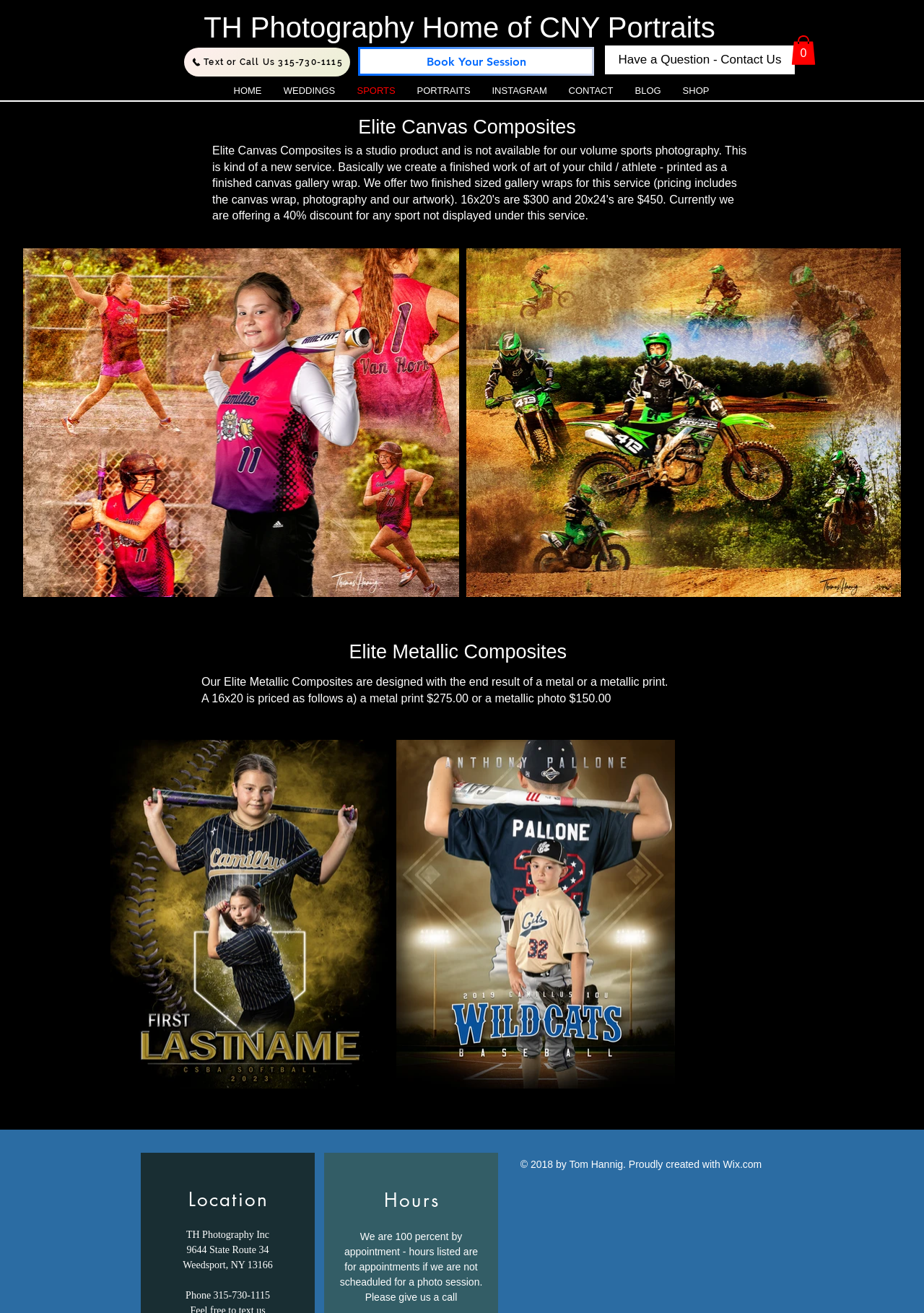Determine the bounding box coordinates of the region that needs to be clicked to achieve the task: "Click the 'Book Your Session' link".

[0.388, 0.036, 0.643, 0.058]